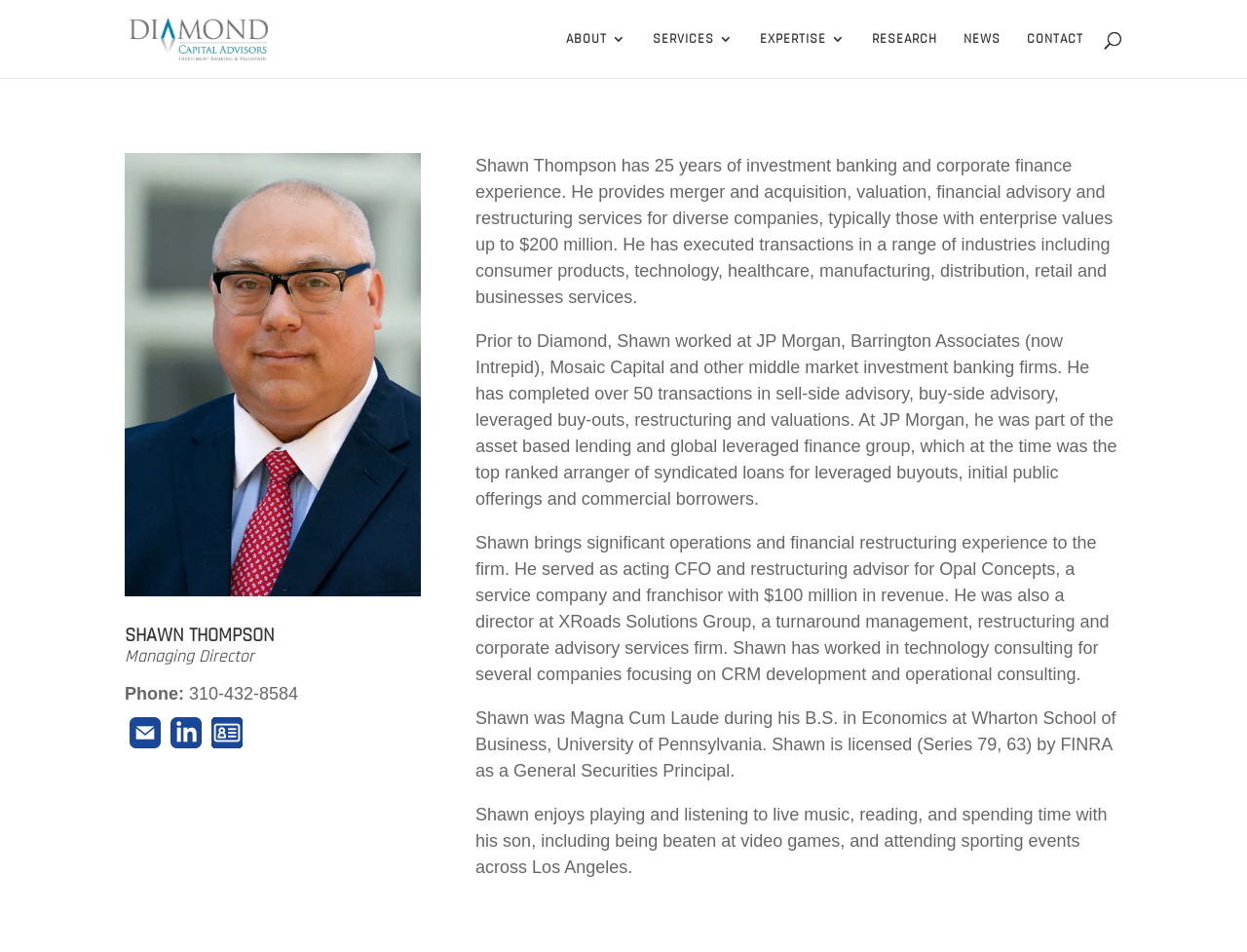Determine the bounding box coordinates of the target area to click to execute the following instruction: "Send an email to Shawn Thompson."

[0.1, 0.77, 0.133, 0.79]